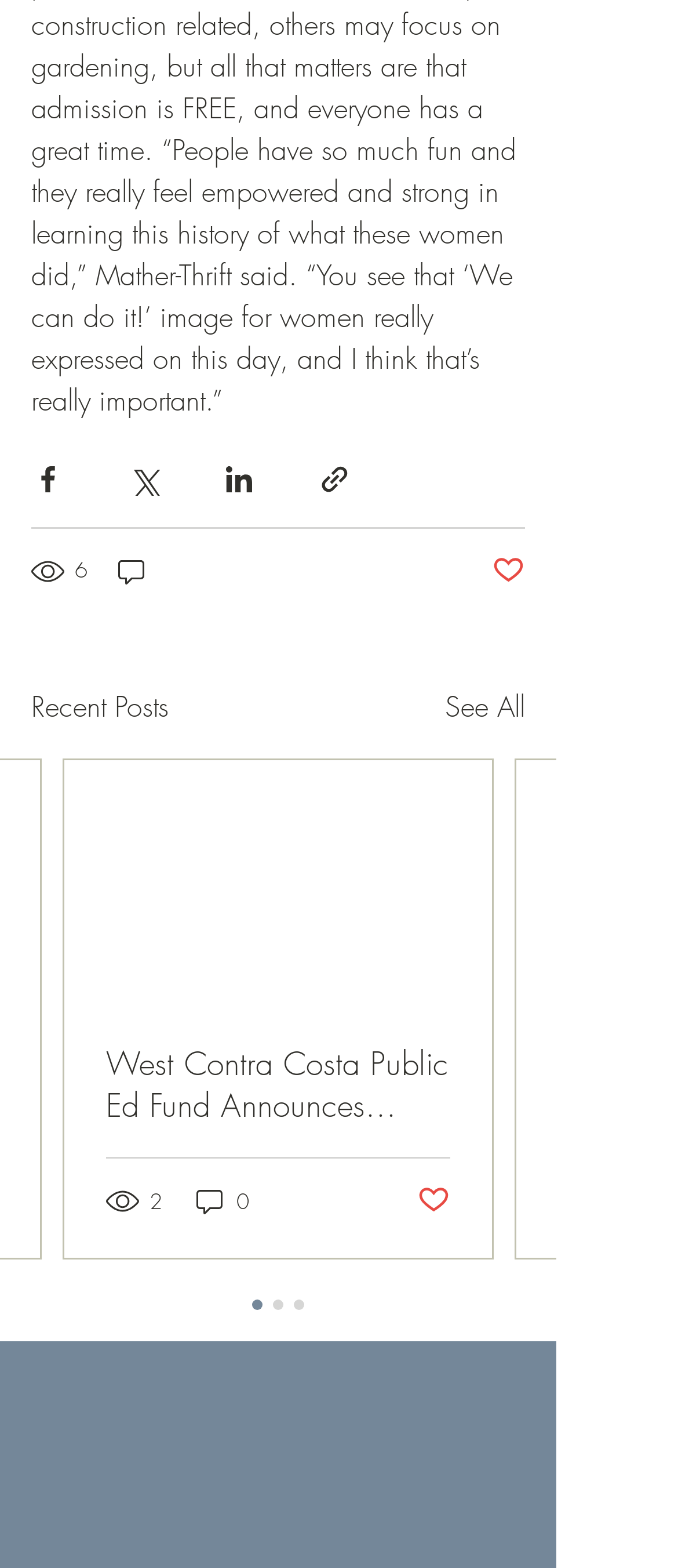What is the copyright year of the website?
Based on the visual details in the image, please answer the question thoroughly.

The copyright year of the website can be found in the footer section, which is '© 2023'. This information is represented as a static text element.